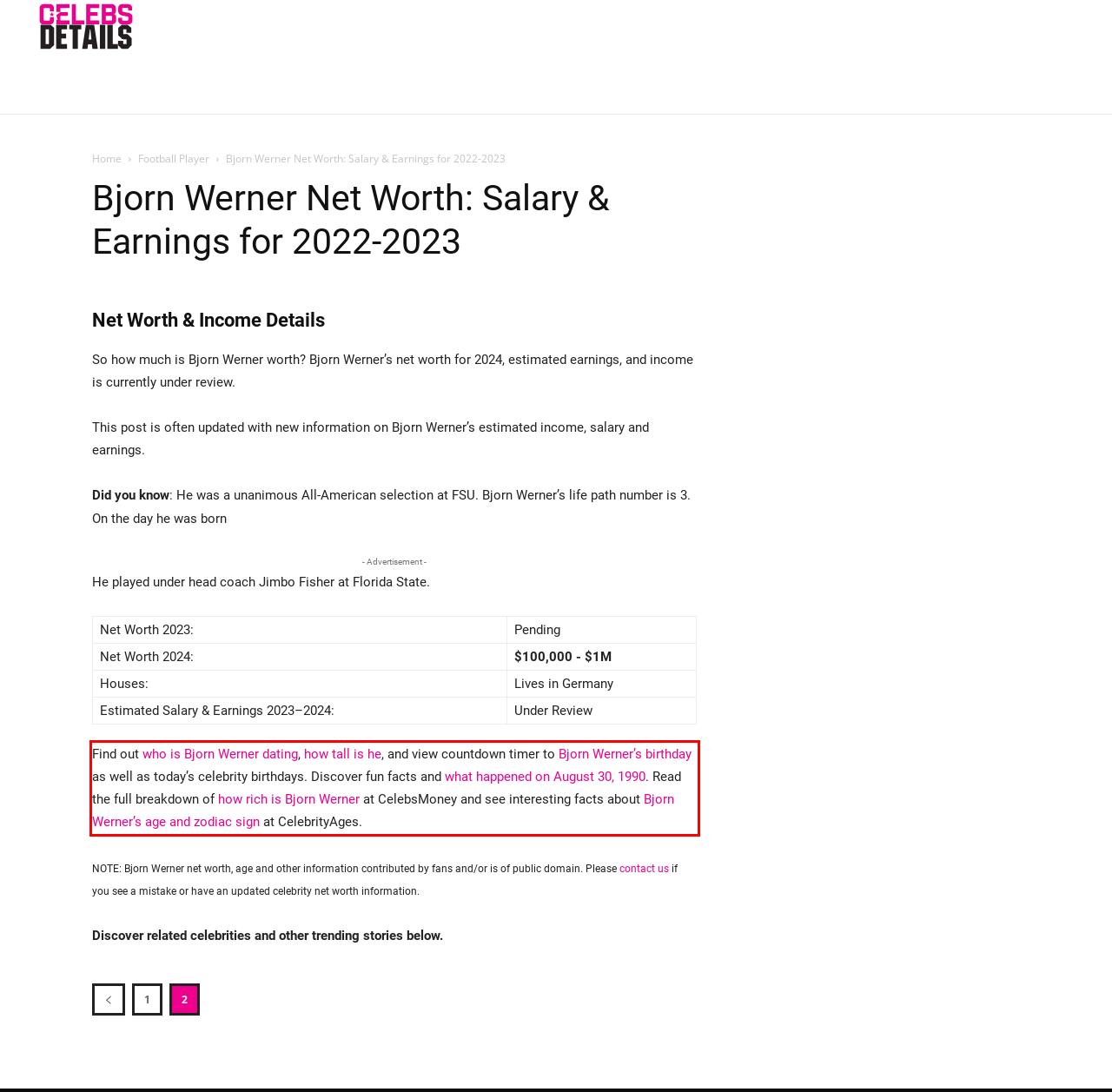Within the screenshot of the webpage, there is a red rectangle. Please recognize and generate the text content inside this red bounding box.

Find out who is Bjorn Werner dating, how tall is he, and view countdown timer to Bjorn Werner’s birthday as well as today’s celebrity birthdays. Discover fun facts and what happened on August 30, 1990. Read the full breakdown of how rich is Bjorn Werner at CelebsMoney and see interesting facts about Bjorn Werner’s age and zodiac sign at CelebrityAges.